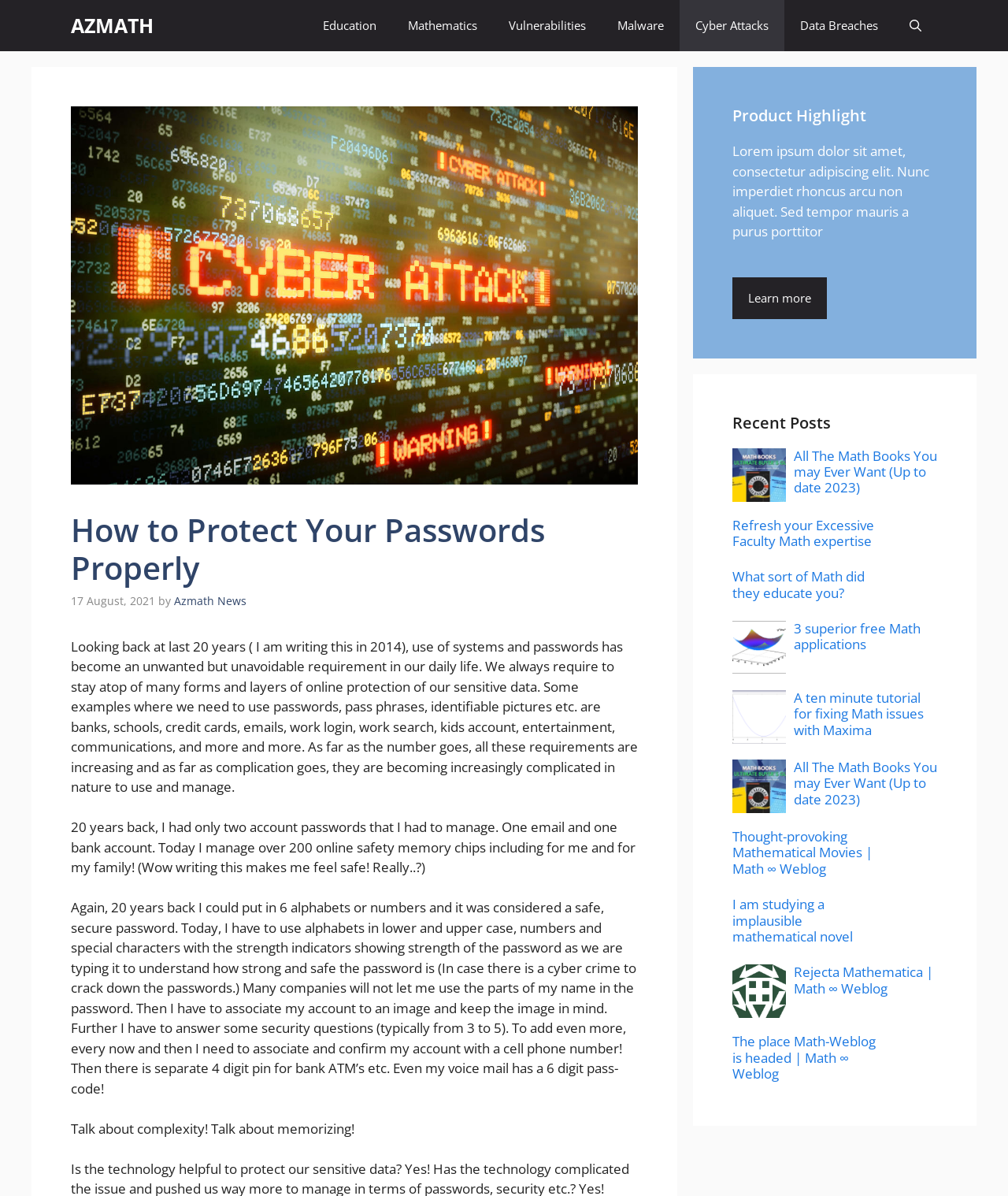Please identify the bounding box coordinates of the clickable area that will fulfill the following instruction: "Learn more about the product". The coordinates should be in the format of four float numbers between 0 and 1, i.e., [left, top, right, bottom].

[0.727, 0.232, 0.82, 0.266]